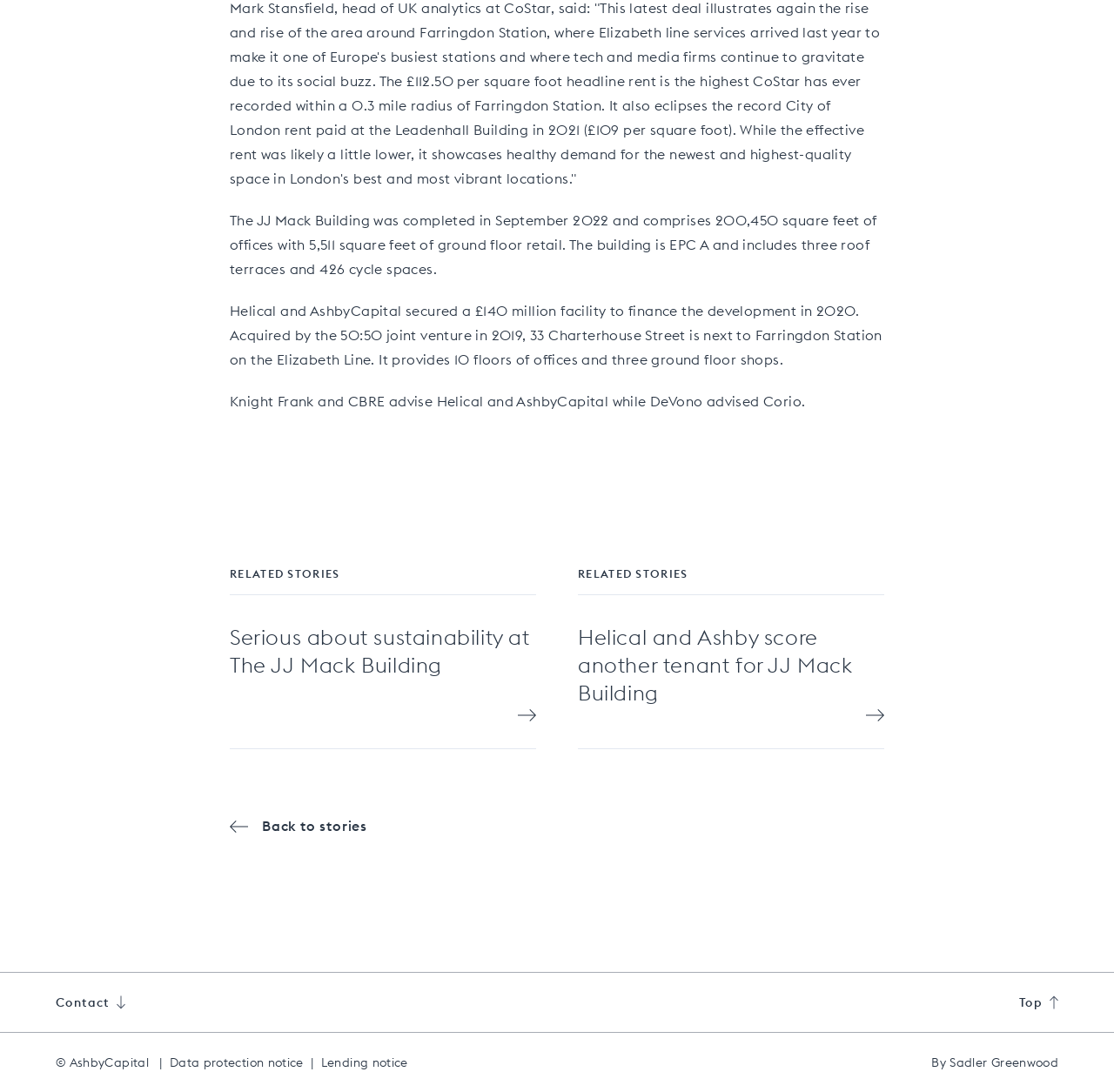Please give the bounding box coordinates of the area that should be clicked to fulfill the following instruction: "Read about serious sustainability at The JJ Mack Building". The coordinates should be in the format of four float numbers from 0 to 1, i.e., [left, top, right, bottom].

[0.206, 0.545, 0.481, 0.674]